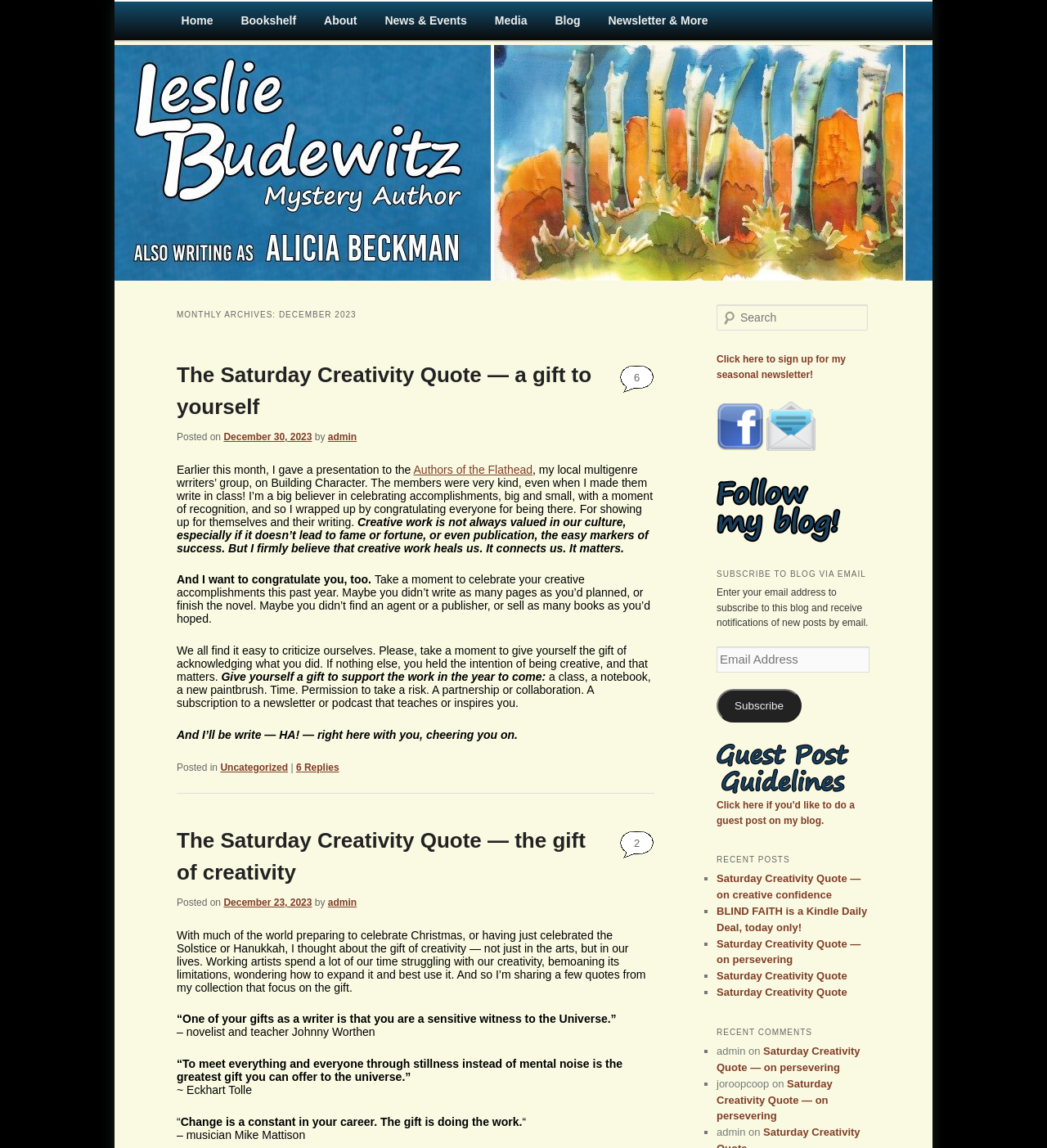What is the name of the author?
Can you provide an in-depth and detailed response to the question?

The name of the author can be found in the heading 'Leslie Budewitz' which is located at the top of the webpage, and also in the link 'Leslie Budewitz' which is a part of the main menu.